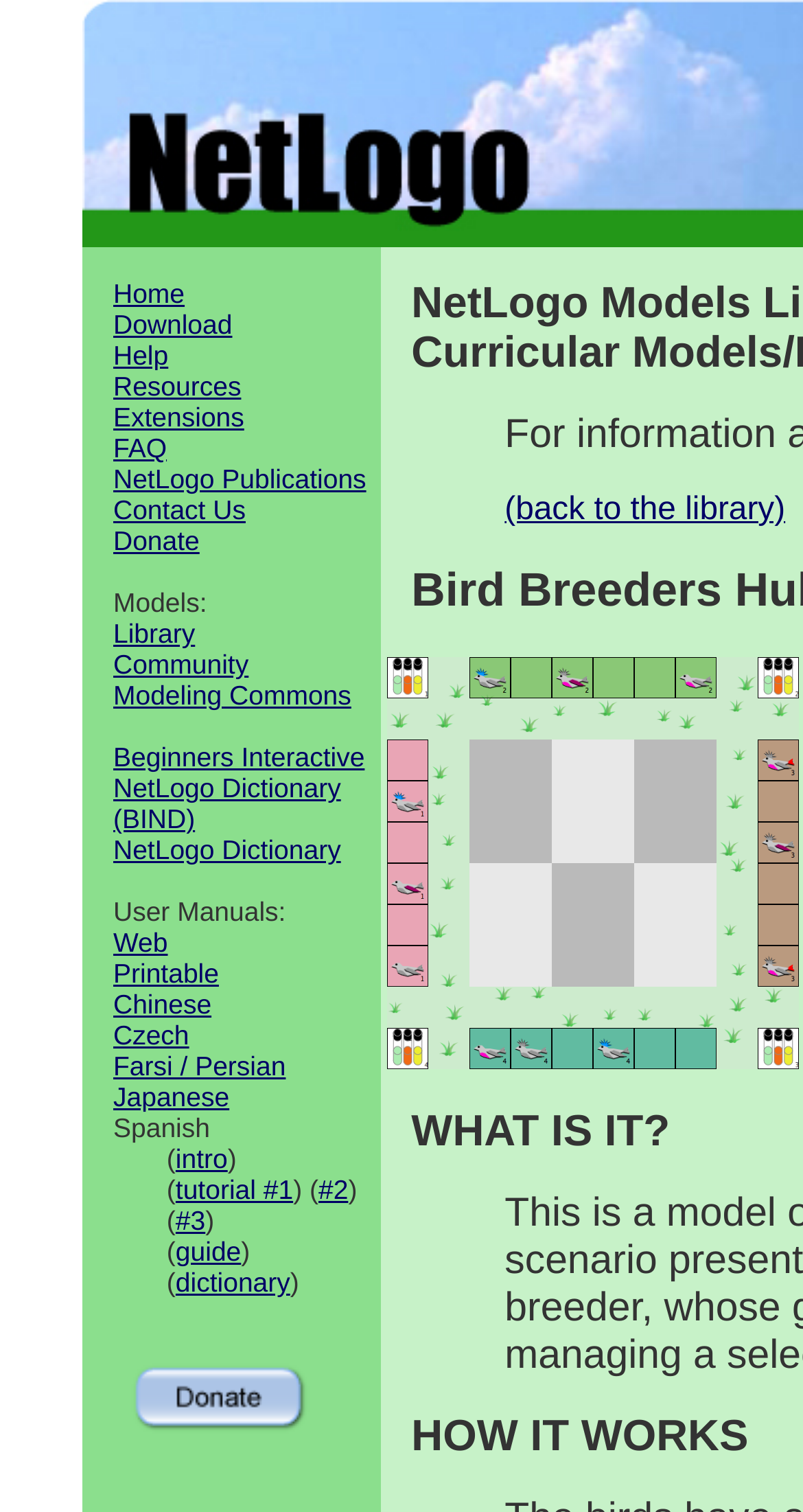What is the purpose of the link '(back to the library)'?
Based on the visual, give a brief answer using one word or a short phrase.

To go back to the library